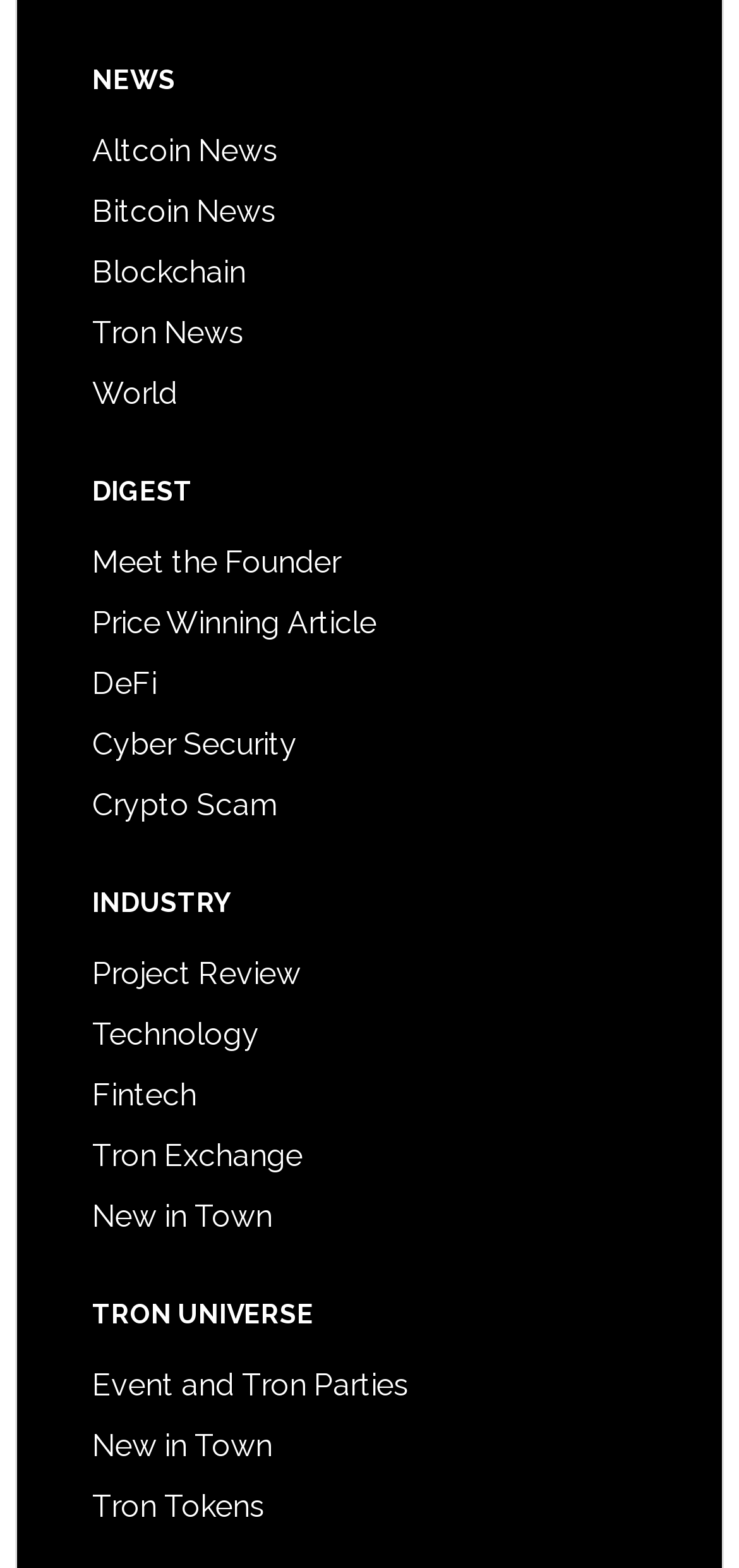Locate the bounding box coordinates of the region to be clicked to comply with the following instruction: "Contact support services at (07) 3816 3000". The coordinates must be four float numbers between 0 and 1, in the form [left, top, right, bottom].

None